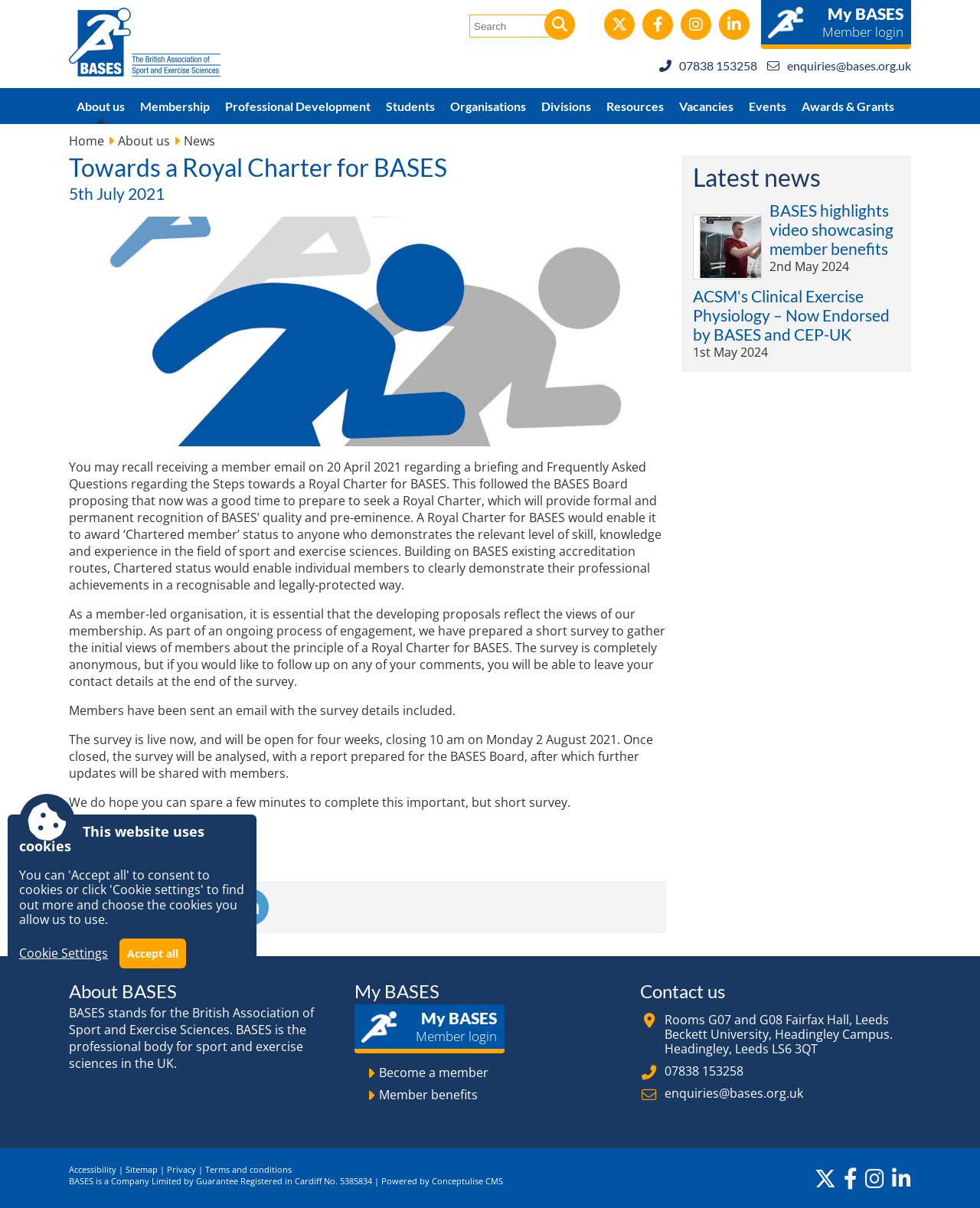Provide an in-depth description of the elements and layout of the webpage.

The webpage is about the British Association of Sport and Exercise Sciences (BASES) and its pursuit of a Royal Charter. At the top, there is a logo and a link to the BASES website, along with a search bar and several social media links. Below this, there are links to various sections of the website, including "About us", "Membership", "Professional Development", and more.

The main content of the page is a news article about BASES' pursuit of a Royal Charter, which would provide formal recognition of the organization's quality and pre-eminence. The article explains that a Royal Charter would enable BASES to award "Chartered member" status to individuals who demonstrate a certain level of skill, knowledge, and experience in the field of sport and exercise sciences.

The article also mentions that BASES is seeking the views of its members on the principle of a Royal Charter through a short survey, which is open for four weeks. The survey is anonymous, but members can choose to leave their contact details at the end.

Below the article, there are links to the latest news, including a video showcasing member benefits and an announcement about ACSM's Clinical Exercise Physiology being endorsed by BASES and CEP-UK.

On the right-hand side of the page, there are links to "About BASES", "My BASES", and "Contact us", as well as a section with the organization's address, phone number, and email address.

At the bottom of the page, there are links to "Accessibility", "Sitemap", "Privacy", and "Terms and conditions", as well as a statement about BASES being a Company Limited by Guarantee and a link to the Conceptulise CMS. There are also social media links and a notice about the website using cookies.